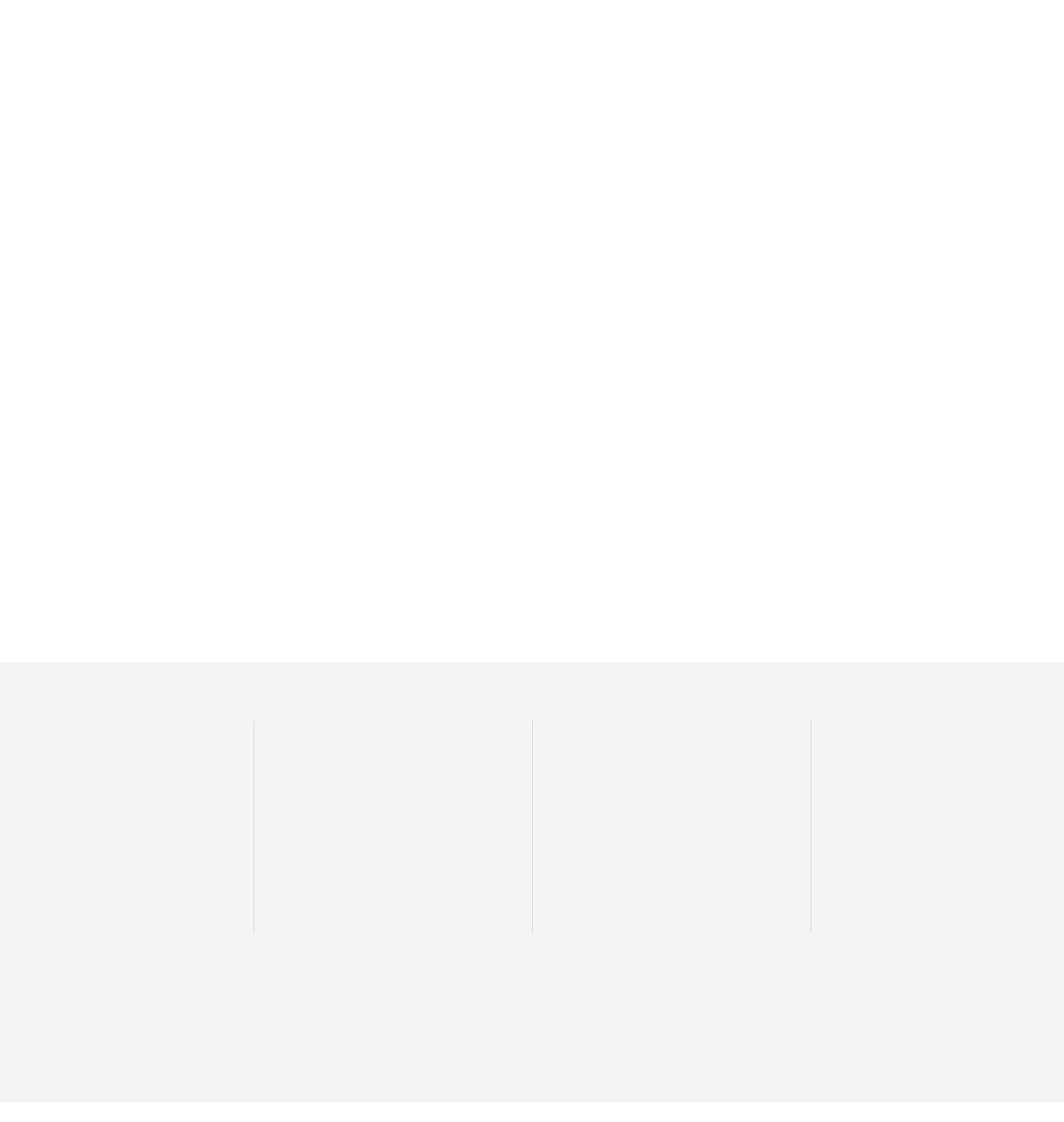Specify the bounding box coordinates of the area to click in order to execute this command: 'Click the COMPANY button'. The coordinates should consist of four float numbers ranging from 0 to 1, and should be formatted as [left, top, right, bottom].

[0.031, 0.642, 0.184, 0.668]